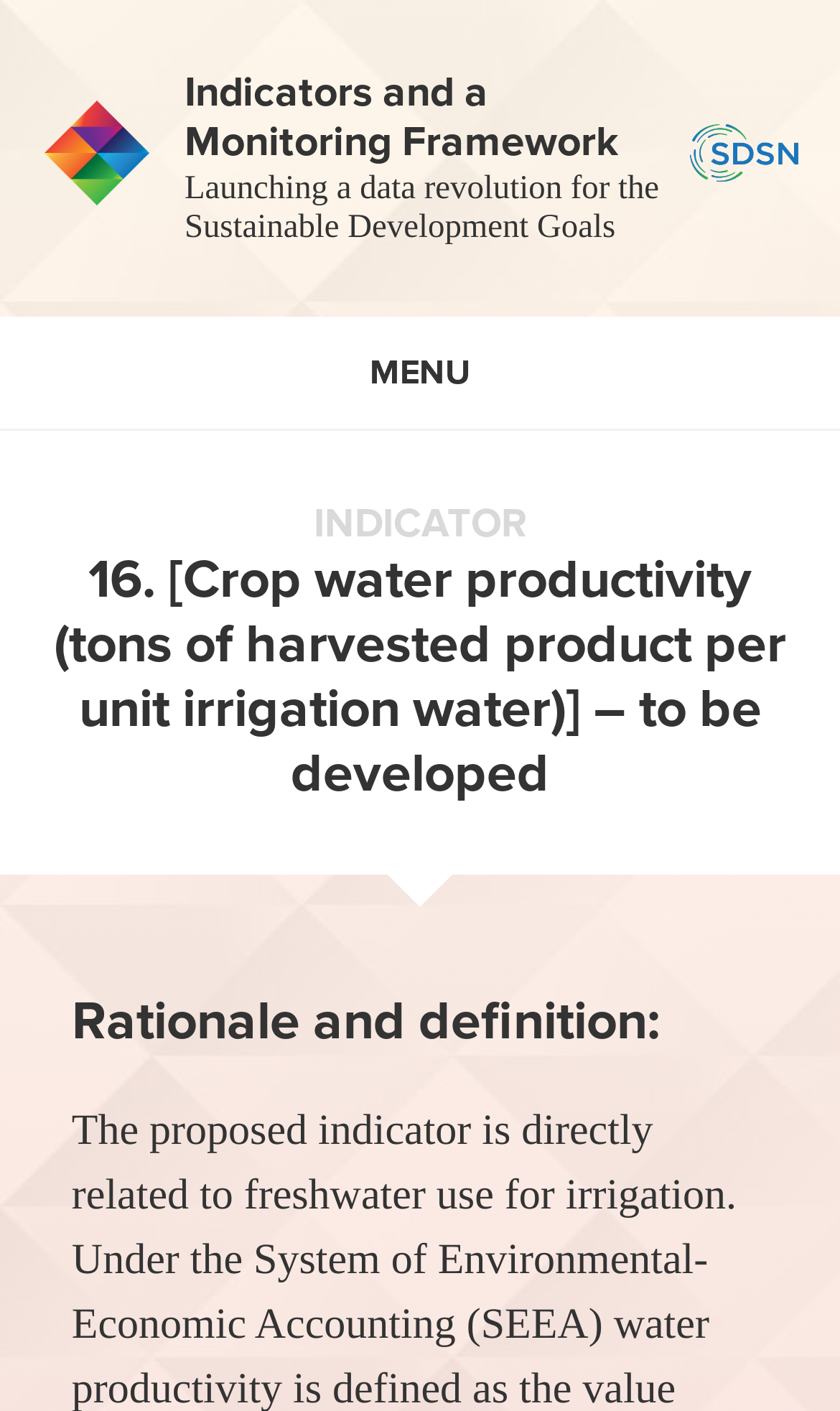Describe all visible elements and their arrangement on the webpage.

The webpage is focused on "Crop water productivity" and its related indicators and monitoring framework. At the top-left corner, there is a button labeled "MENU" that controls the primary menu. Below the button, there is a header section that spans the entire width of the page. 

In the header section, there is a heading that reads "INDICATOR 16. [Crop water productivity (tons of harvested product per unit irrigation water)] – to be developed" on the left side, and another heading "Rationale and definition:" on the right side, slightly below the first heading.

On the top-right side, there is a link and an image, both labeled "Indicators and a Monitoring Framework". The link is positioned above the image. 

Below the header section, there is a heading "Indicators and a Monitoring Framework" on the left side, accompanied by a link and an image with the same label. To the right of this heading, there is a static text that reads "Launching a data revolution for the Sustainable Development Goals". 

On the far right side, there is another link and an image, but they do not have any labels.